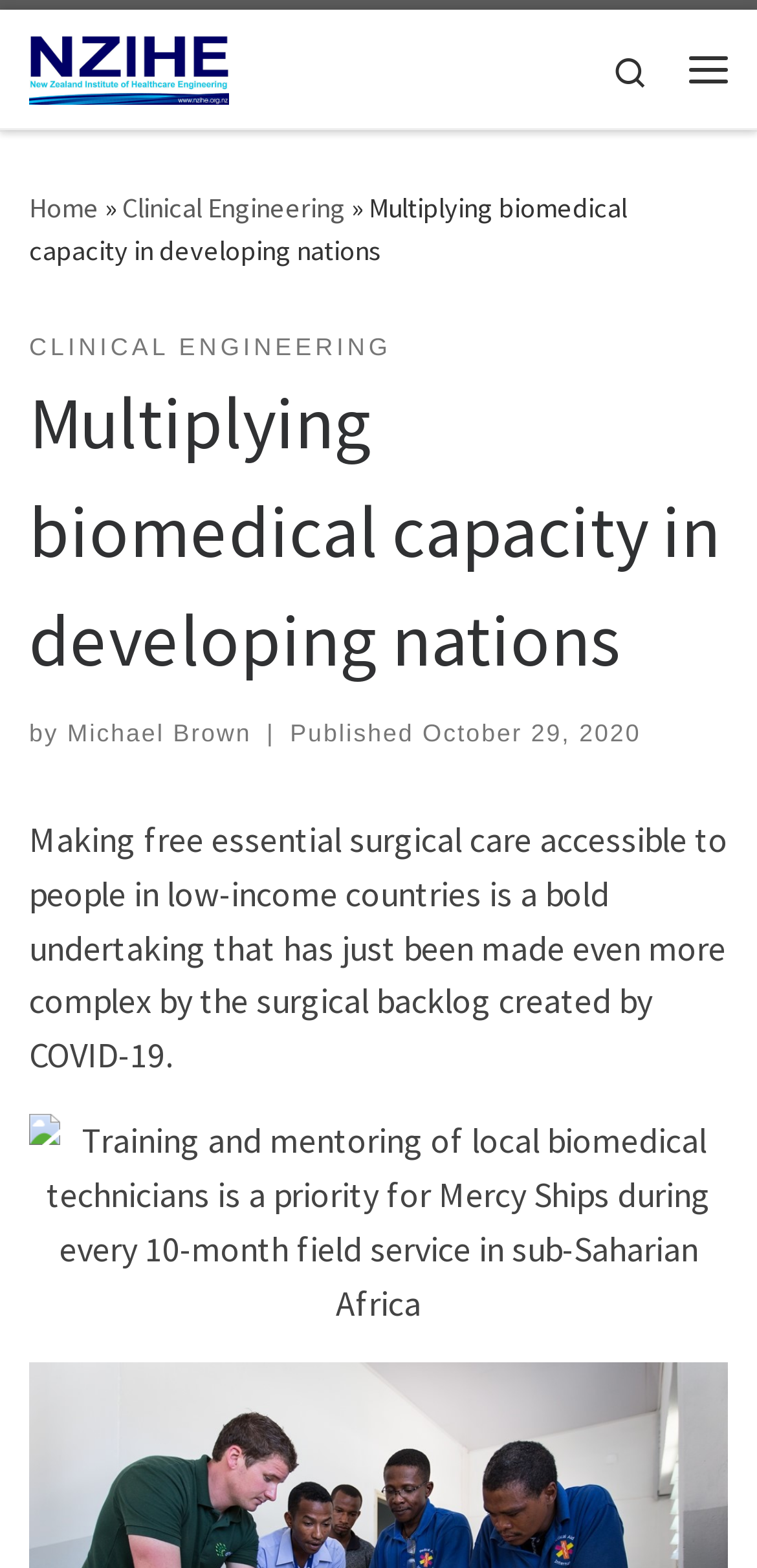Find the bounding box coordinates for the UI element that matches this description: "Clinical Engineering".

[0.162, 0.122, 0.456, 0.144]